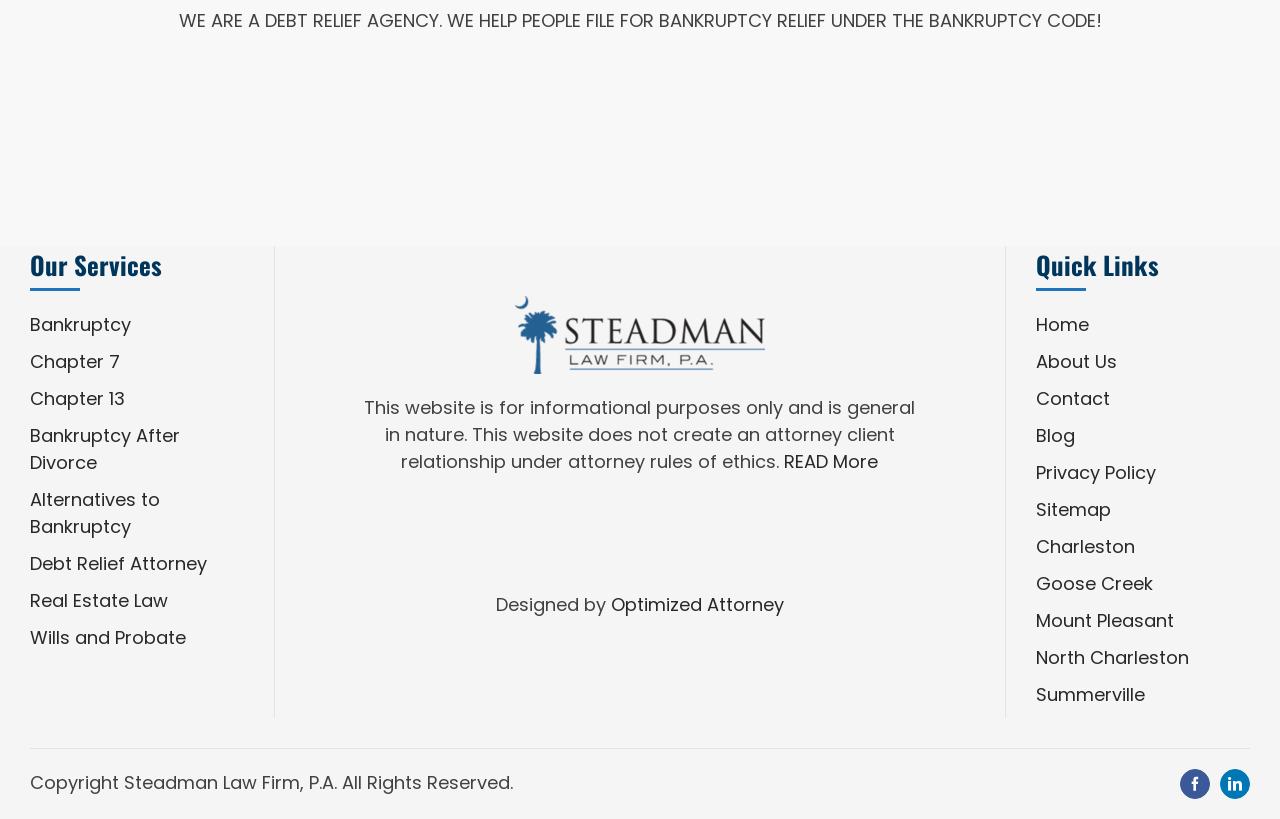Please identify the bounding box coordinates of the clickable area that will allow you to execute the instruction: "Visit the Home page".

[0.809, 0.381, 0.851, 0.412]